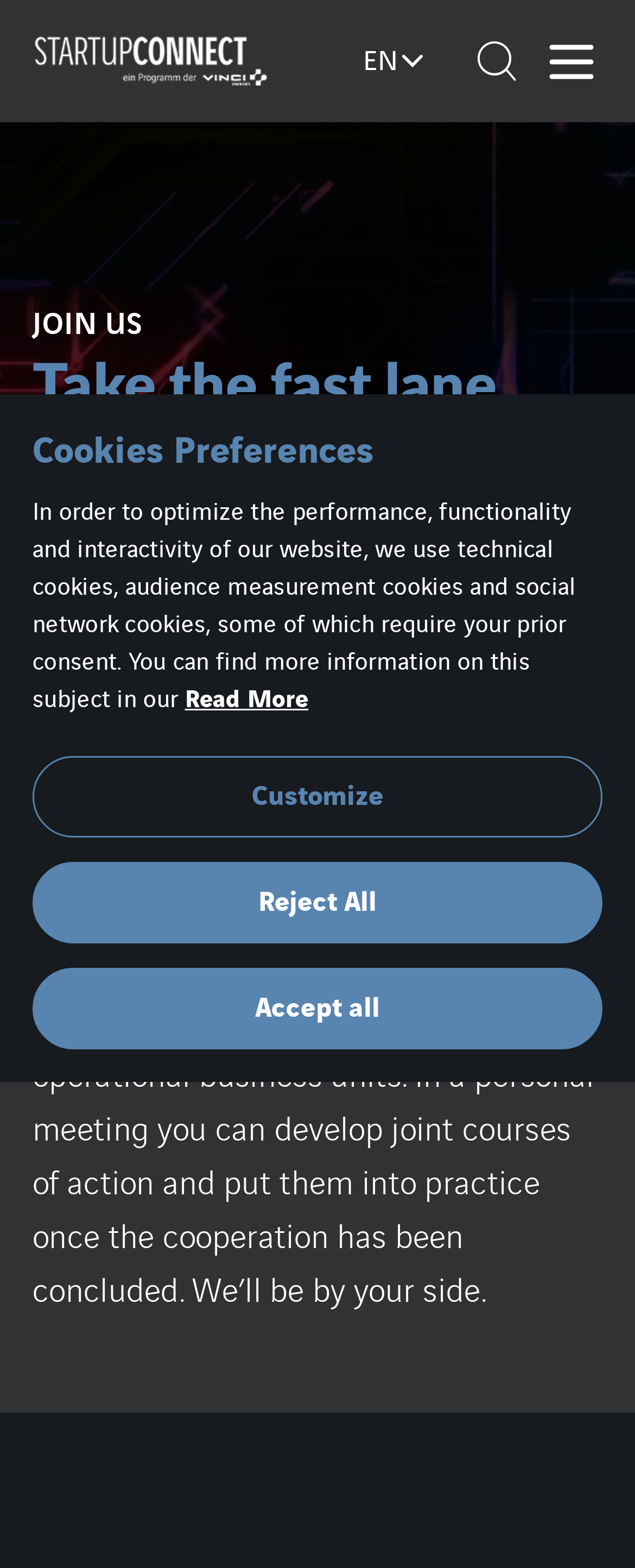Find the bounding box coordinates of the clickable area required to complete the following action: "Click the language button".

[0.572, 0.014, 0.674, 0.064]